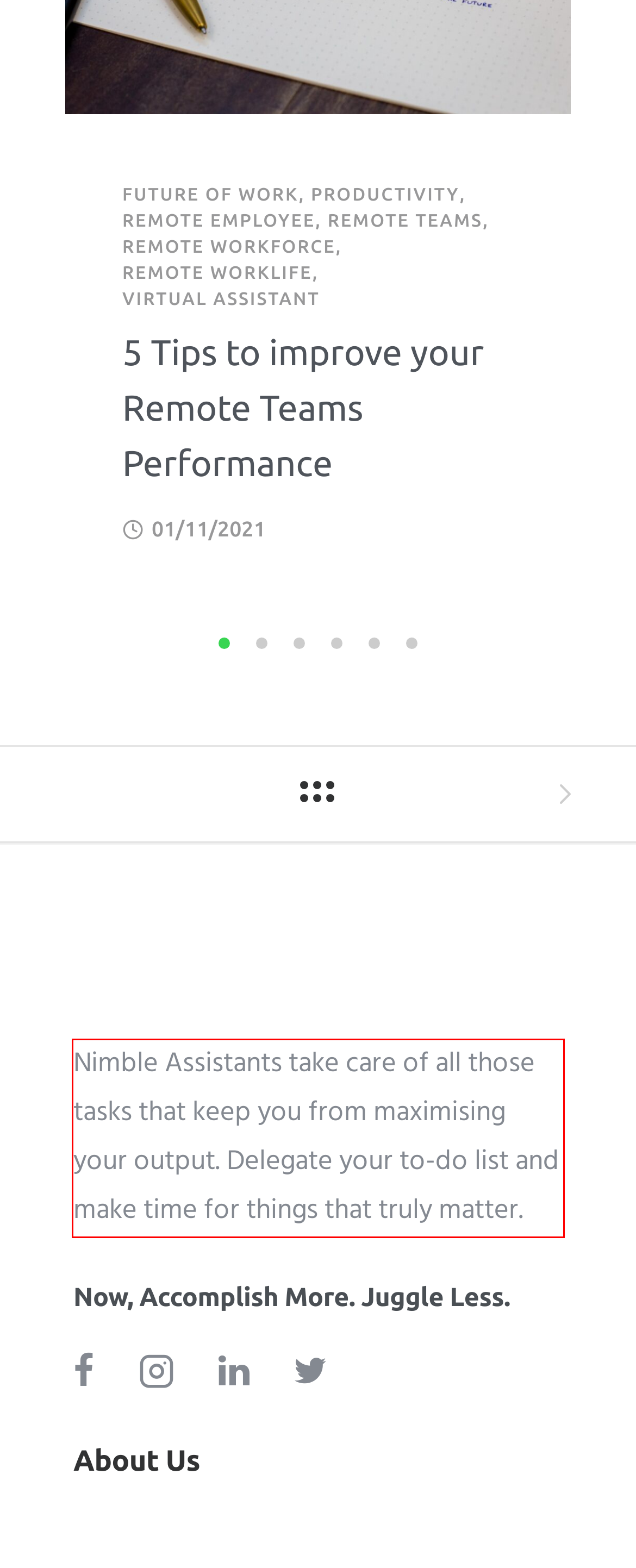Analyze the screenshot of a webpage where a red rectangle is bounding a UI element. Extract and generate the text content within this red bounding box.

Nimble Assistants take care of all those tasks that keep you from maximising your output. Delegate your to-do list and make time for things that truly matter.